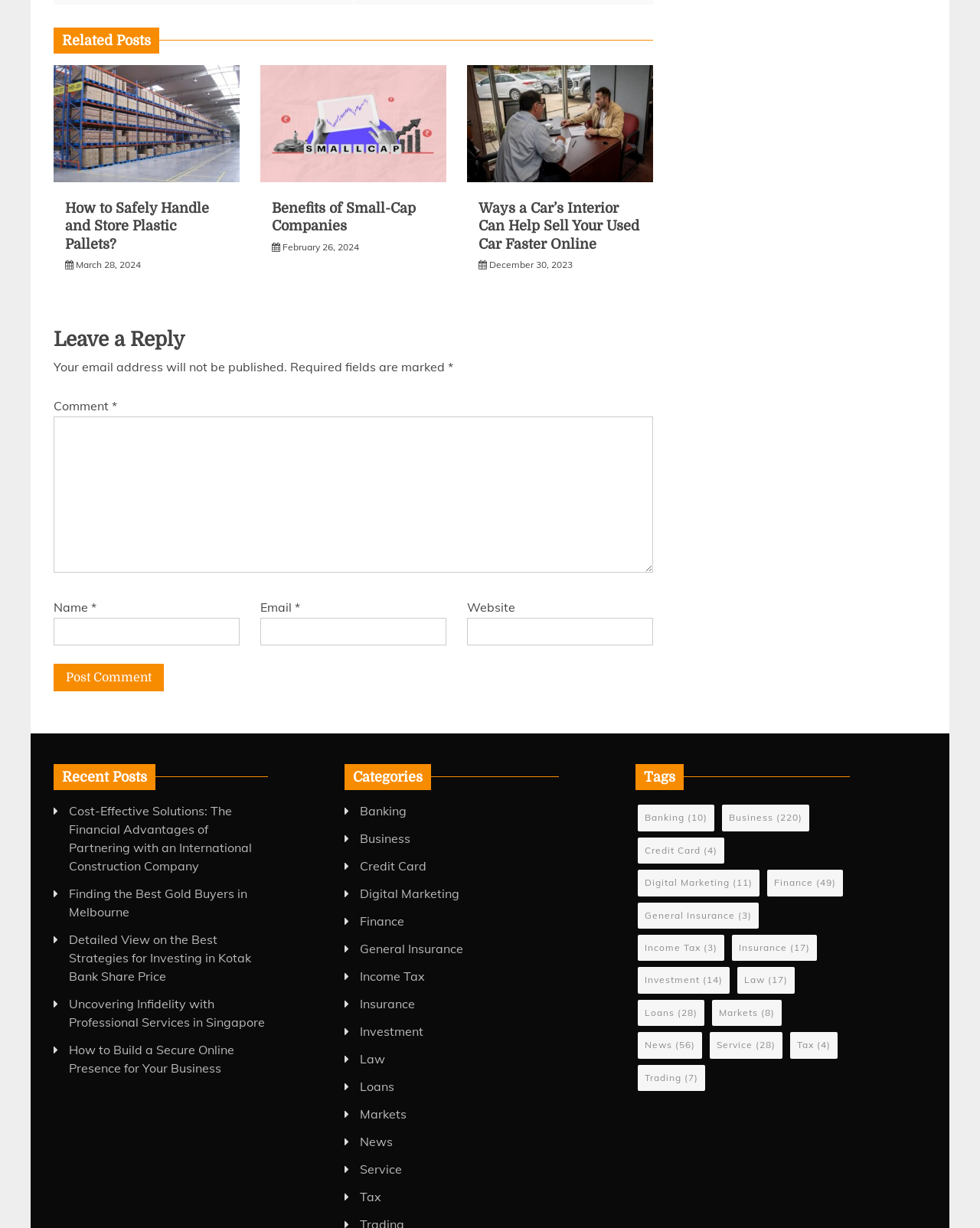Please determine the bounding box coordinates of the element to click on in order to accomplish the following task: "Click on the 'Banking' category". Ensure the coordinates are four float numbers ranging from 0 to 1, i.e., [left, top, right, bottom].

[0.367, 0.654, 0.415, 0.667]